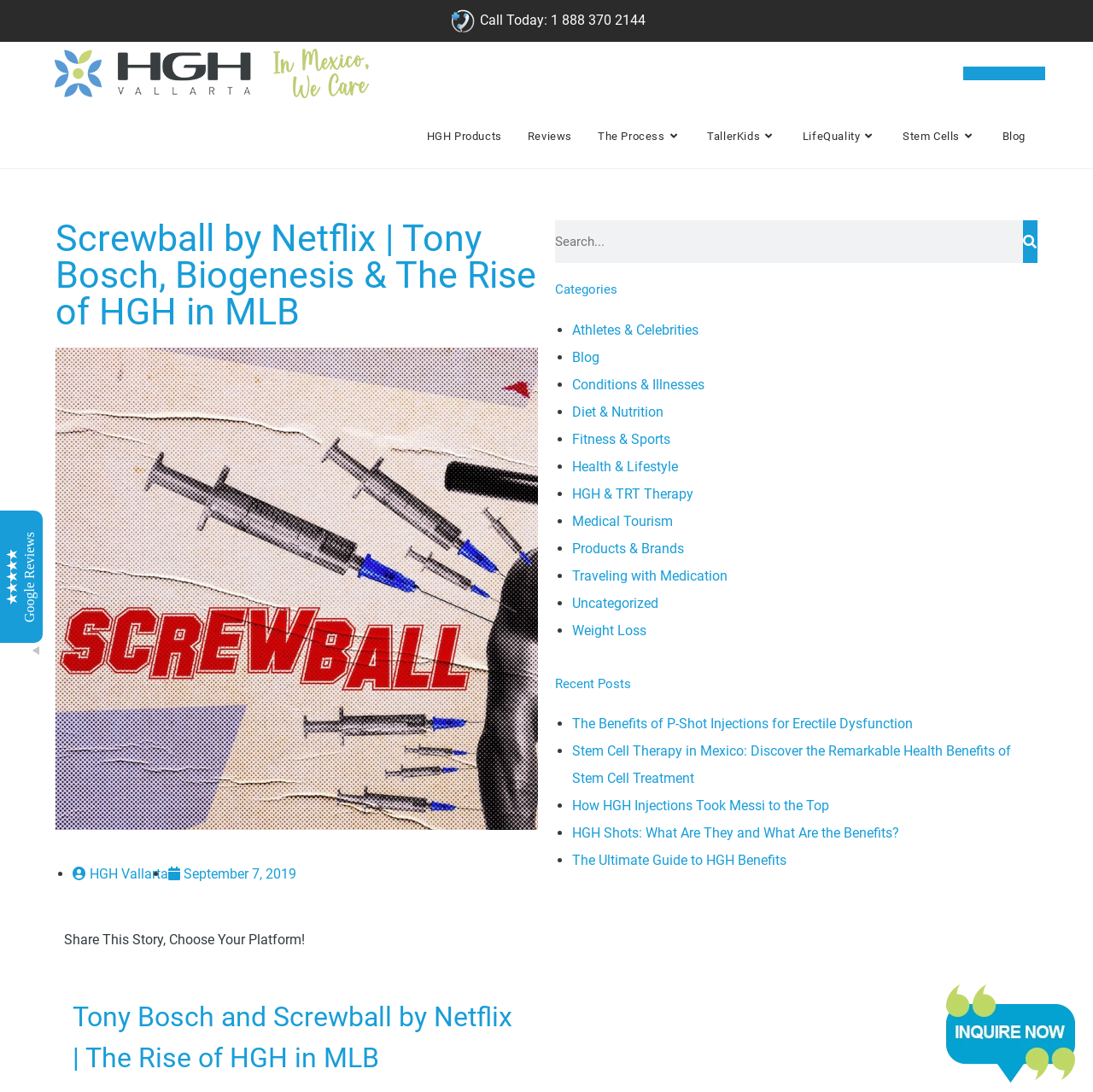Determine the bounding box coordinates of the section I need to click to execute the following instruction: "Visit HGH Vallarta". Provide the coordinates as four float numbers between 0 and 1, i.e., [left, top, right, bottom].

[0.05, 0.059, 0.338, 0.074]